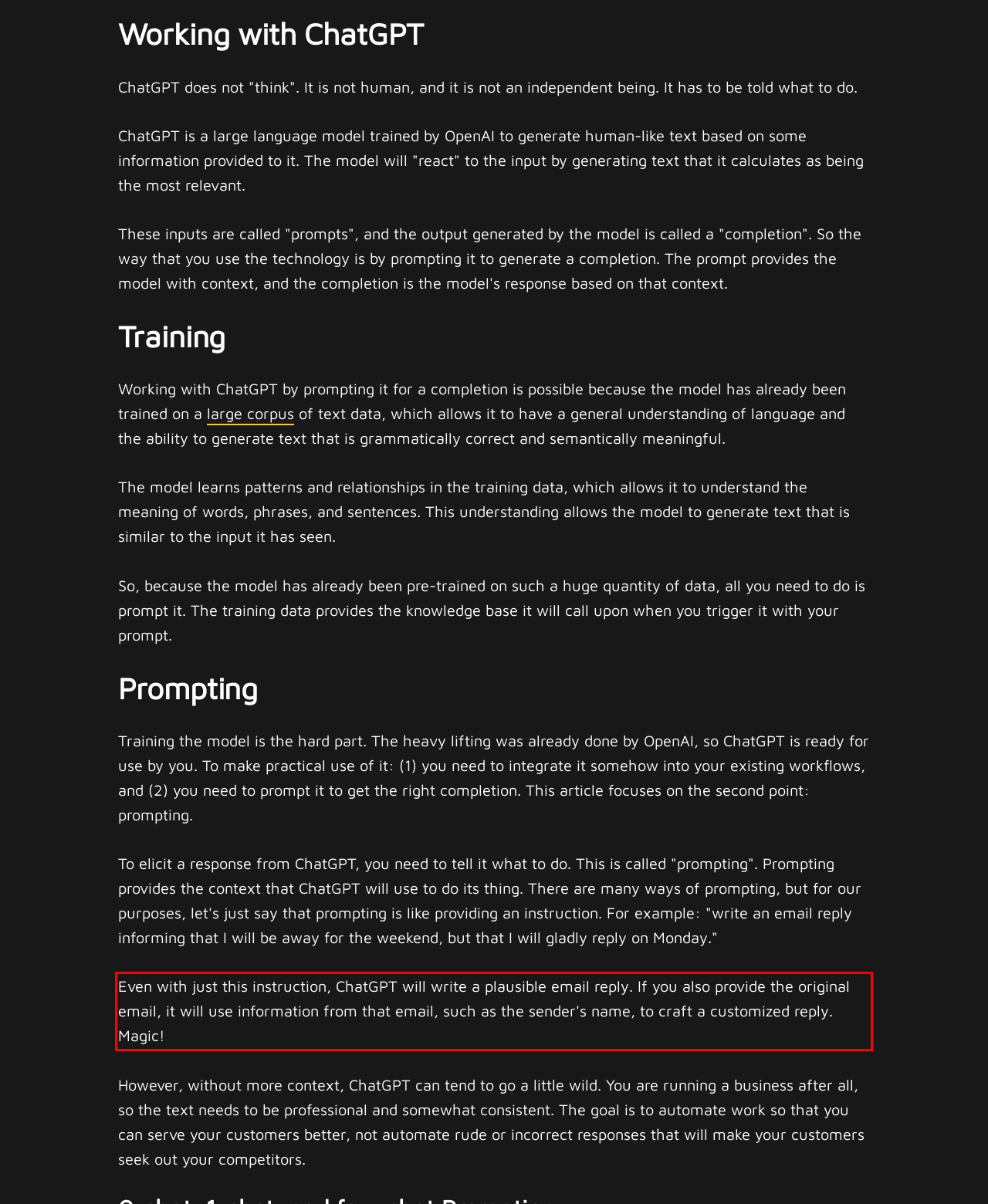Given a webpage screenshot, identify the text inside the red bounding box using OCR and extract it.

Even with just this instruction, ChatGPT will write a plausible email reply. If you also provide the original email, it will use information from that email, such as the sender's name, to craft a customized reply. Magic!